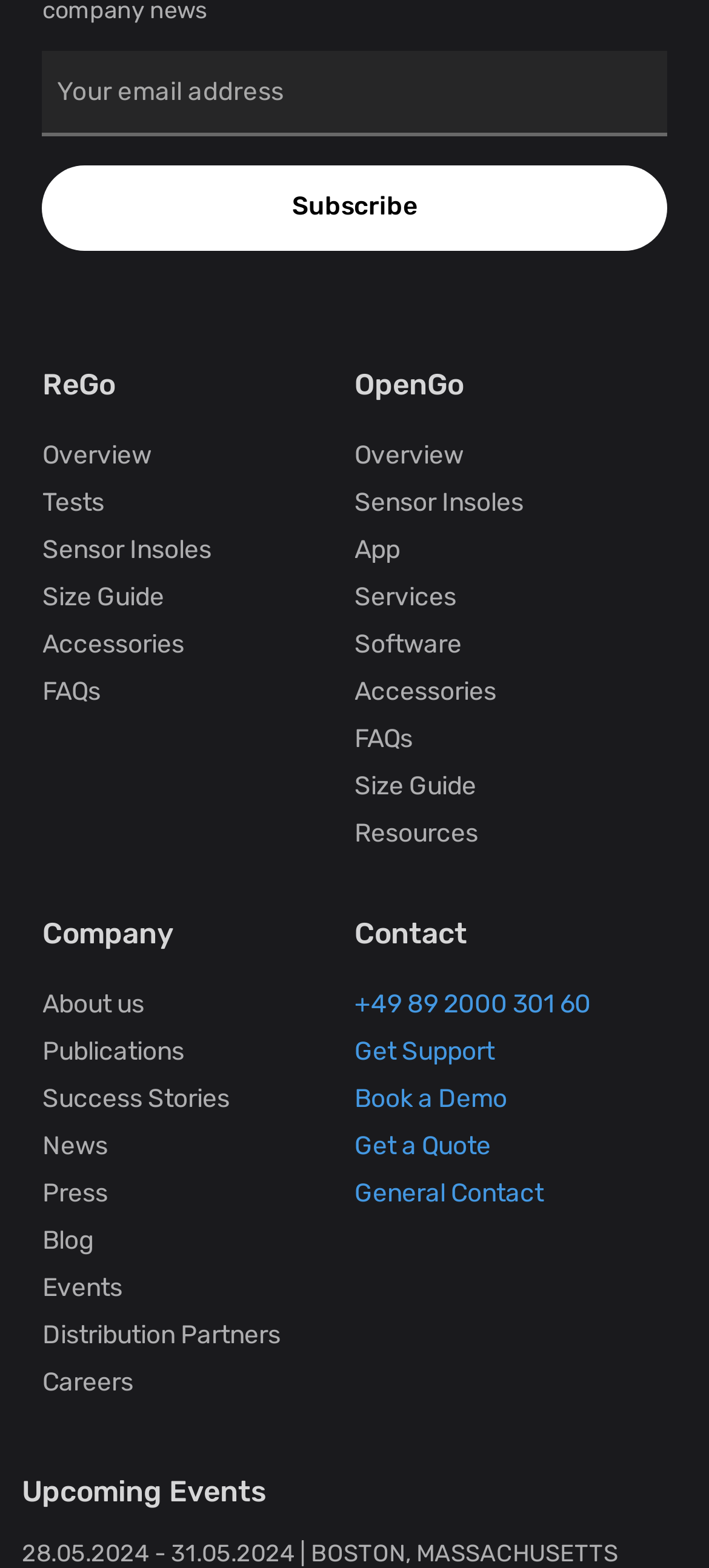Find and specify the bounding box coordinates that correspond to the clickable region for the instruction: "Get support".

[0.5, 0.657, 0.833, 0.687]